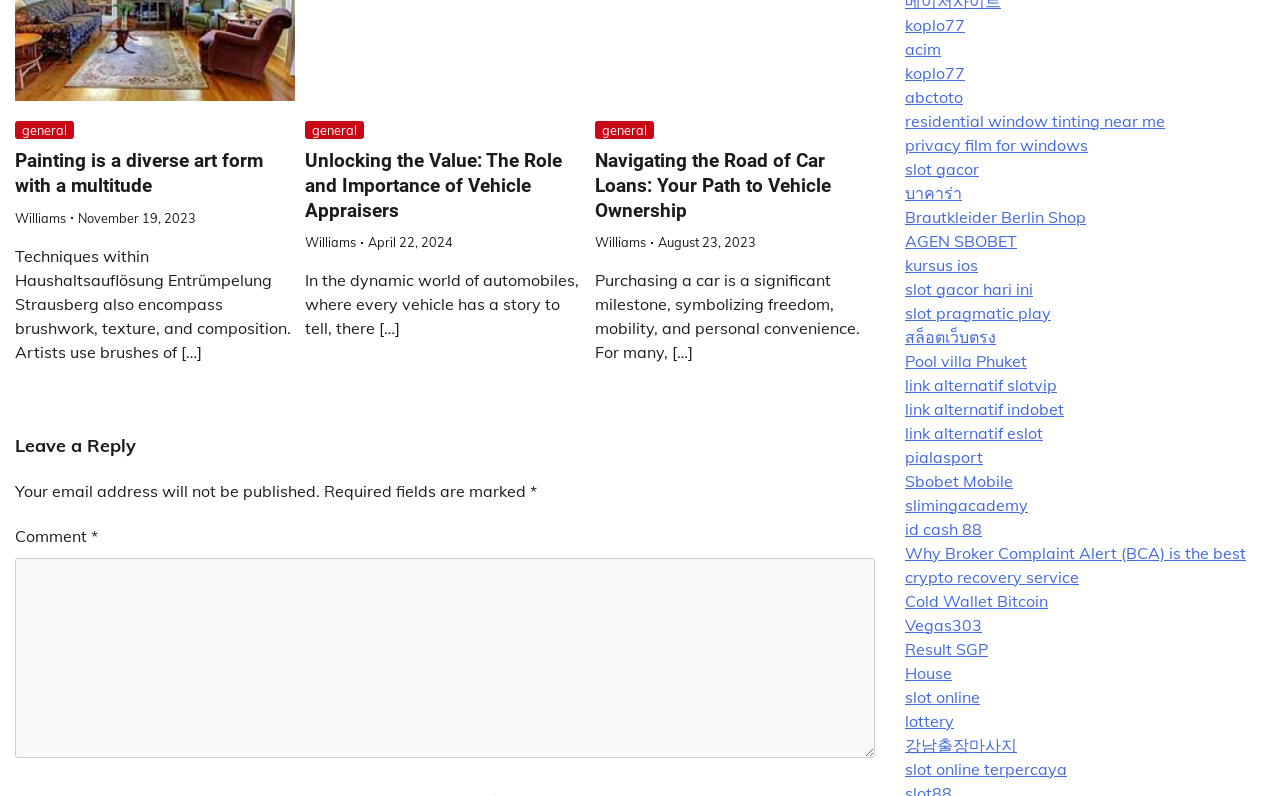Answer the following query concisely with a single word or phrase:
How many links are there in the section with the links 'koplo77', 'acim', etc.?

27